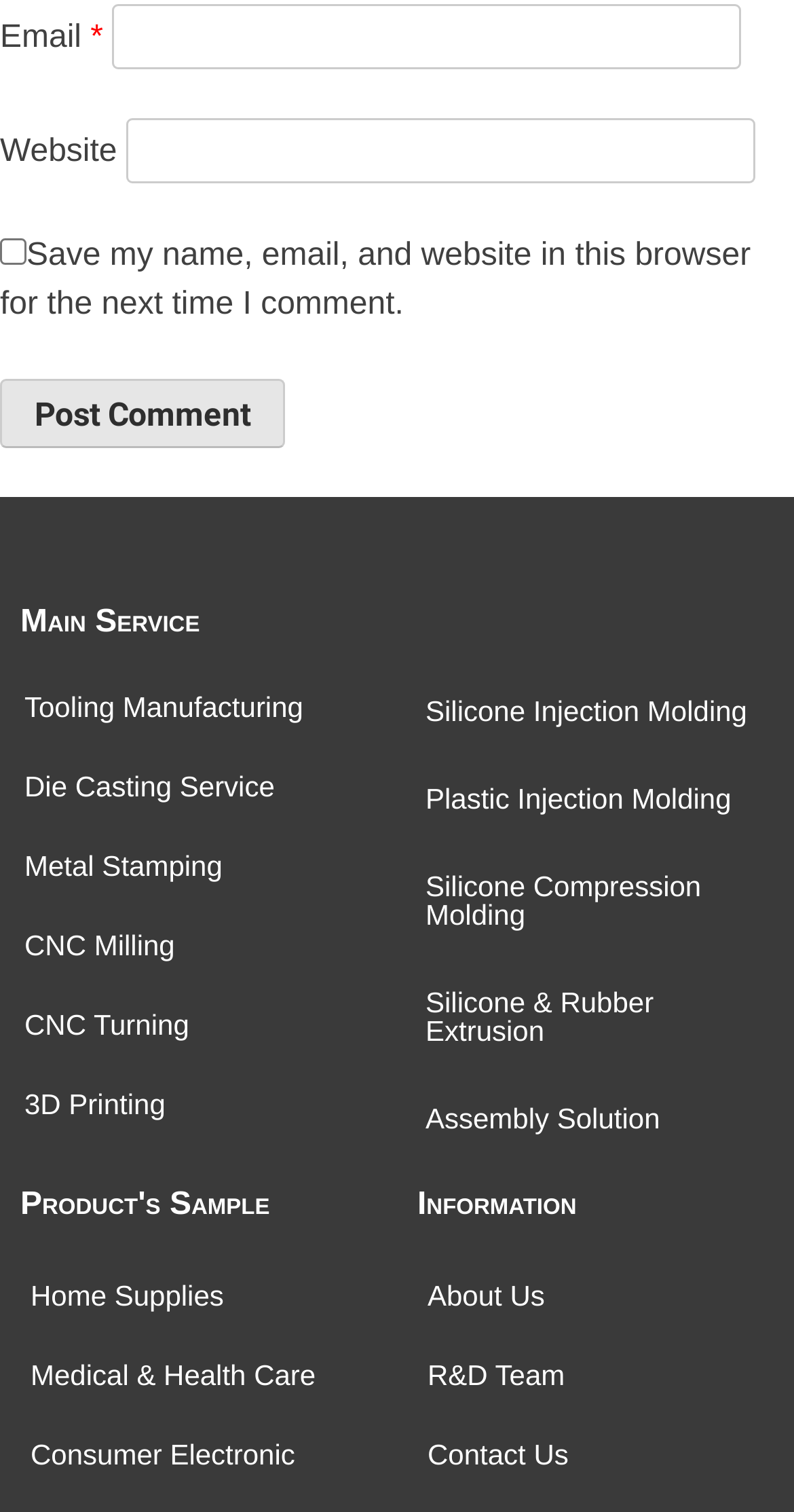How many headings are there on the webpage?
Can you give a detailed and elaborate answer to the question?

There are three headings on the webpage, namely 'Main Service', 'Product's Sample', and 'Information', which are indicated by the heading elements with OCR text 'Main Service', 'Product's Sample', and 'Information' respectively.